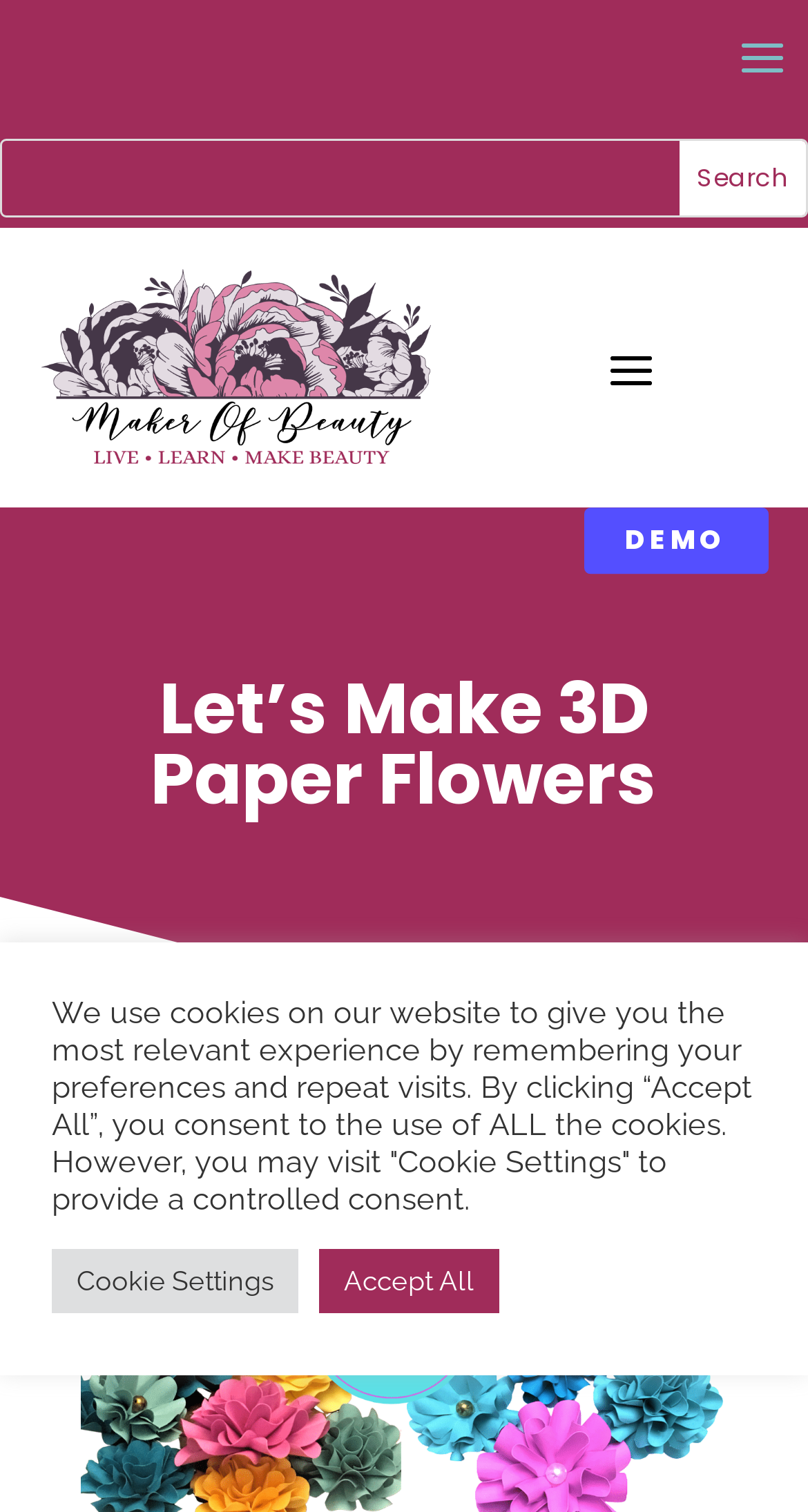What is the link below the main heading?
Please answer using one word or phrase, based on the screenshot.

DEMO